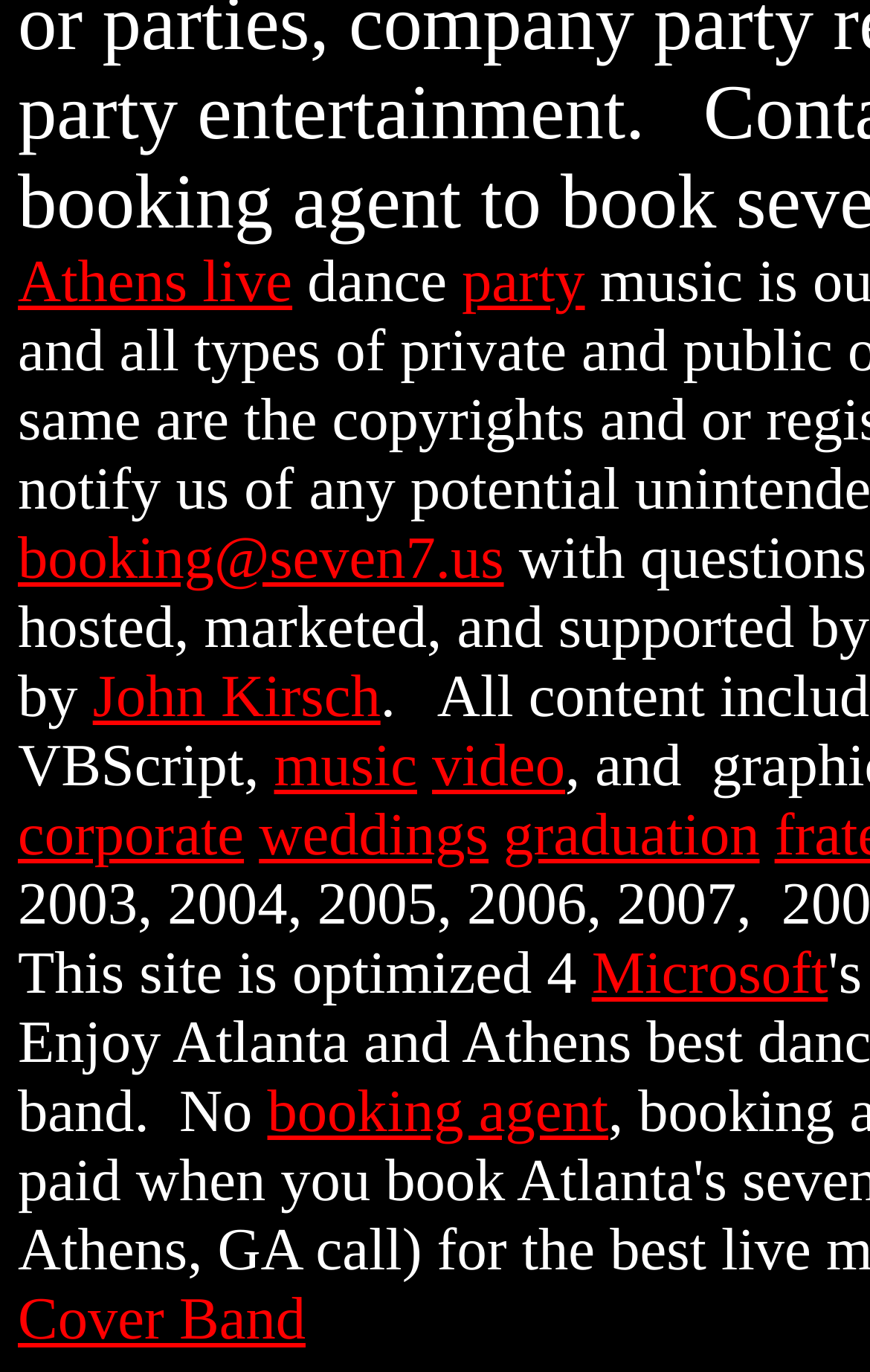What is the email address for booking?
Based on the image, provide a one-word or brief-phrase response.

booking@seven7.us